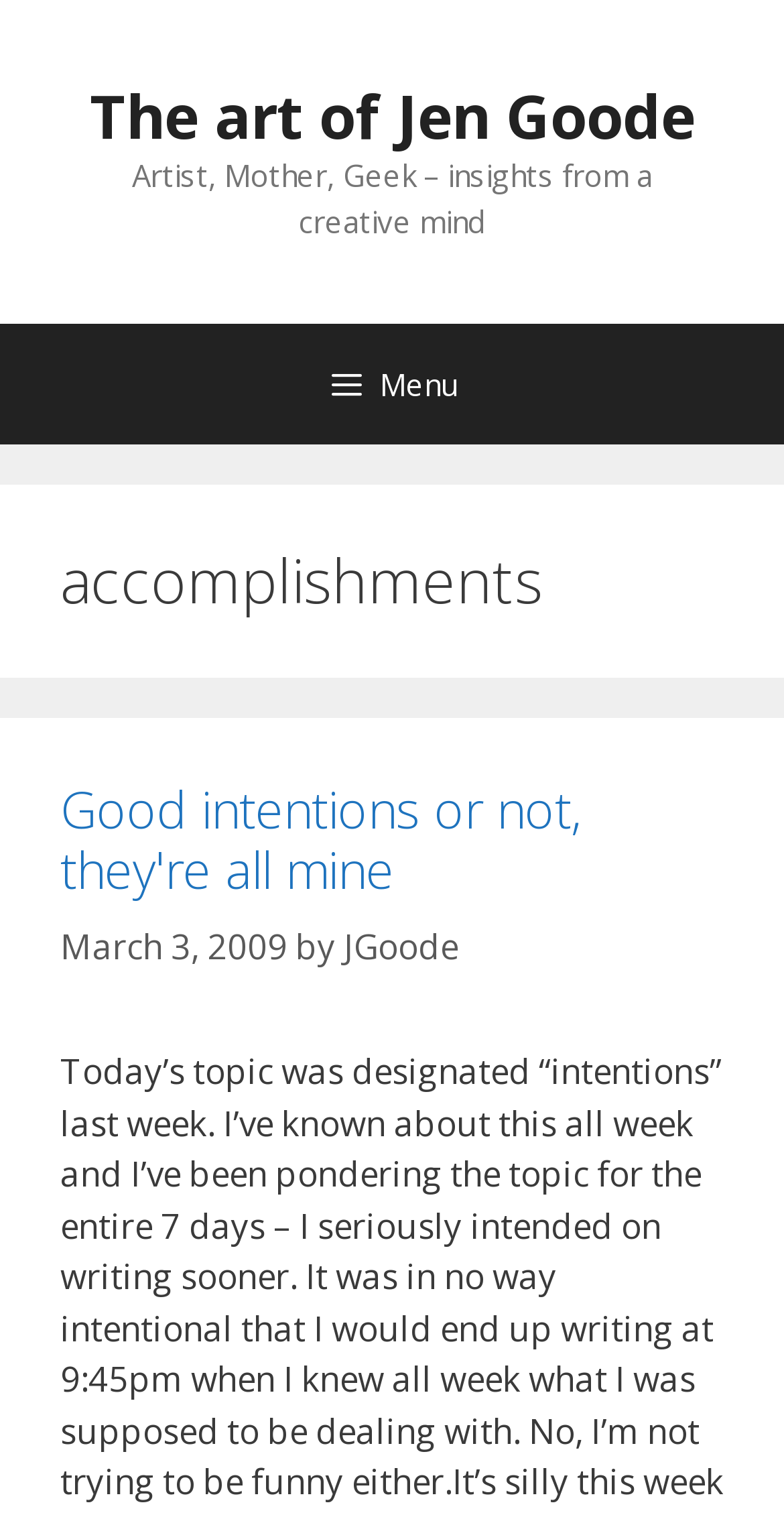Please provide a detailed answer to the question below by examining the image:
What is the title of the first post?

I found the title of the first post by looking at the content section of the webpage, where it says 'Good intentions or not, they're all mine' in a heading element. This suggests that this is the title of the first post.